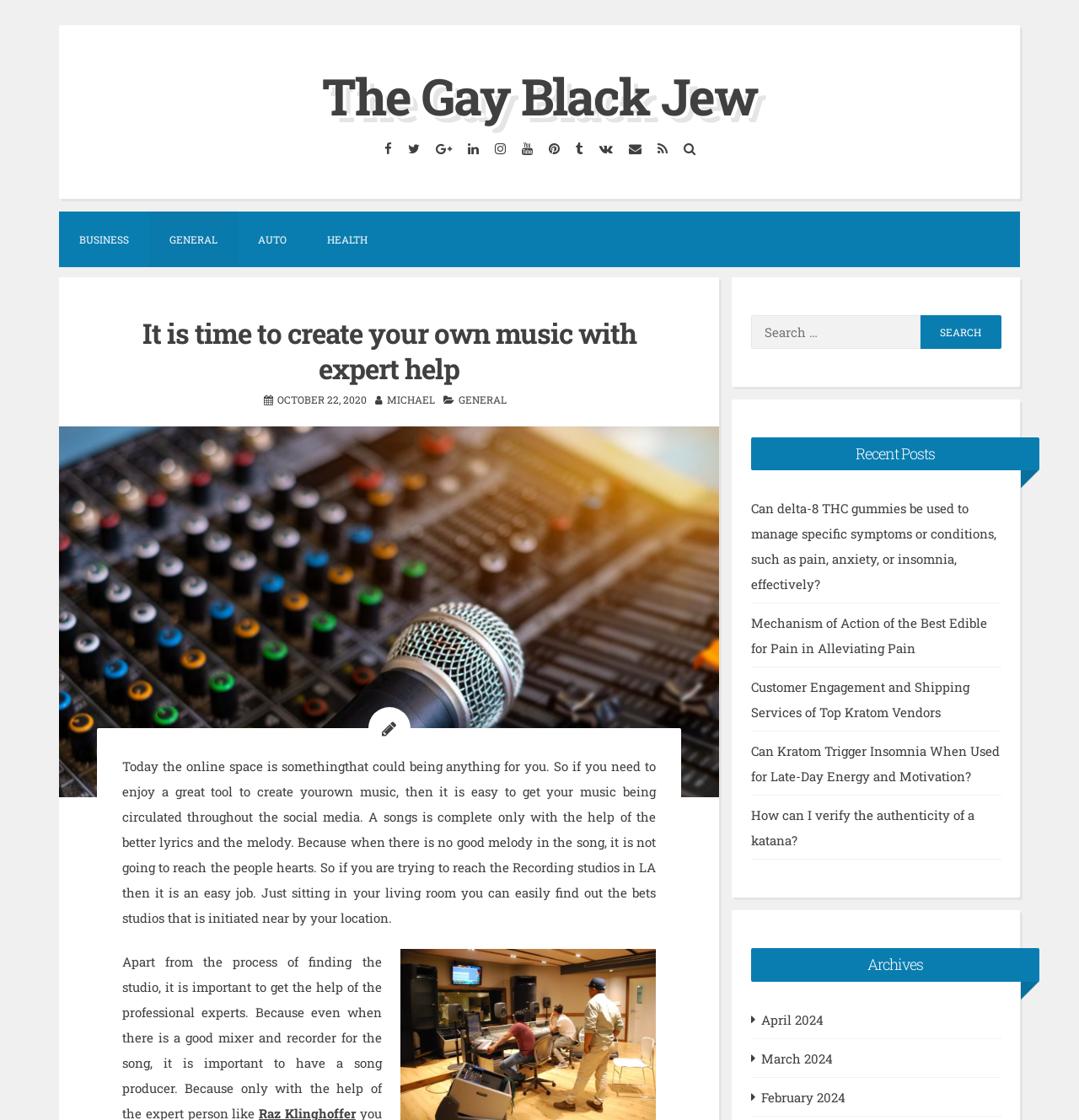Identify the main heading from the webpage and provide its text content.

It is time to create your own music with expert help